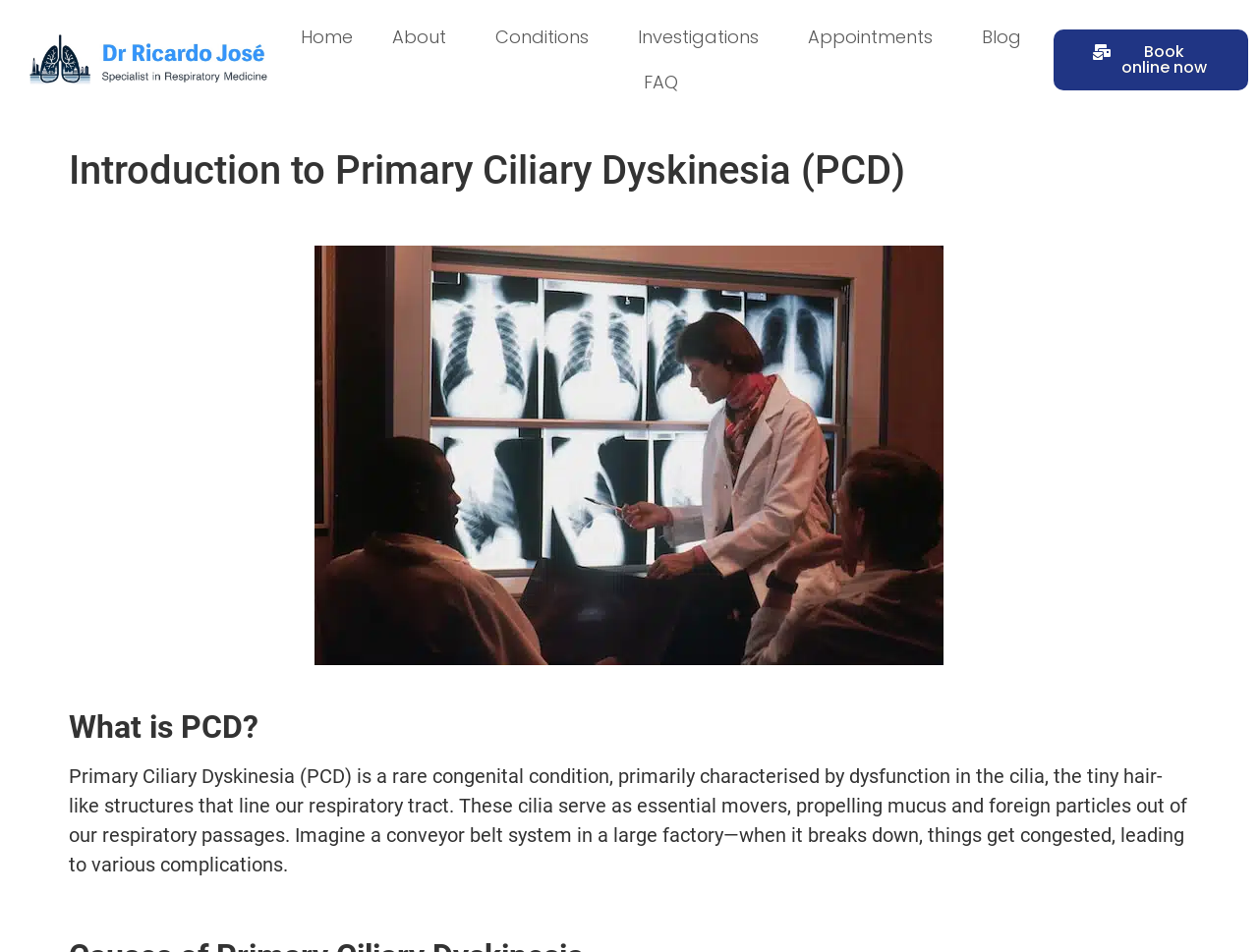Determine the bounding box for the UI element that matches this description: "Investigations".

[0.492, 0.015, 0.627, 0.063]